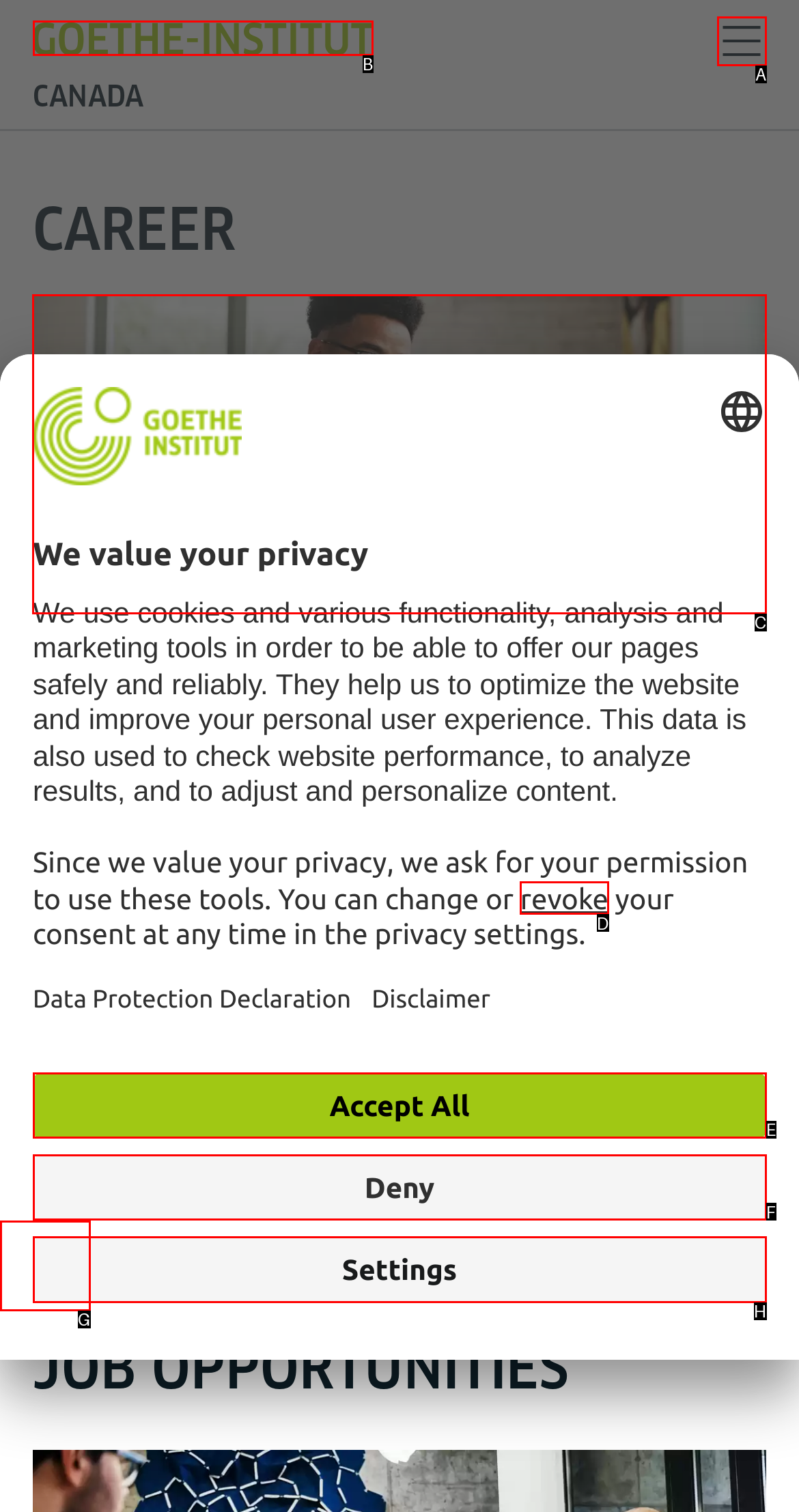Choose the HTML element that needs to be clicked for the given task: More information about career Respond by giving the letter of the chosen option.

C